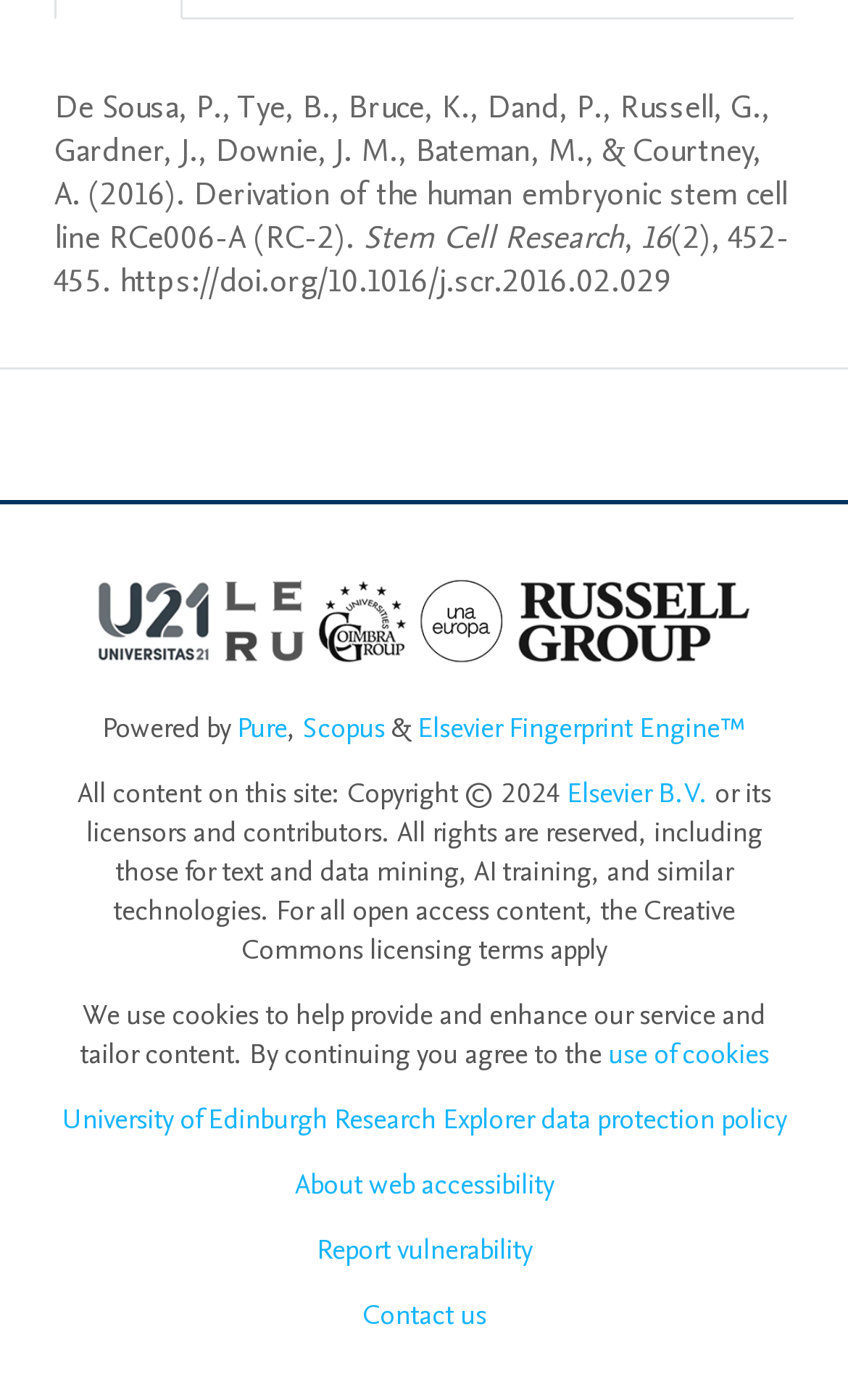Give a one-word or one-phrase response to the question:
What is the title of the research paper?

Derivation of the human embryonic stem cell line RCe006-A (RC-2)